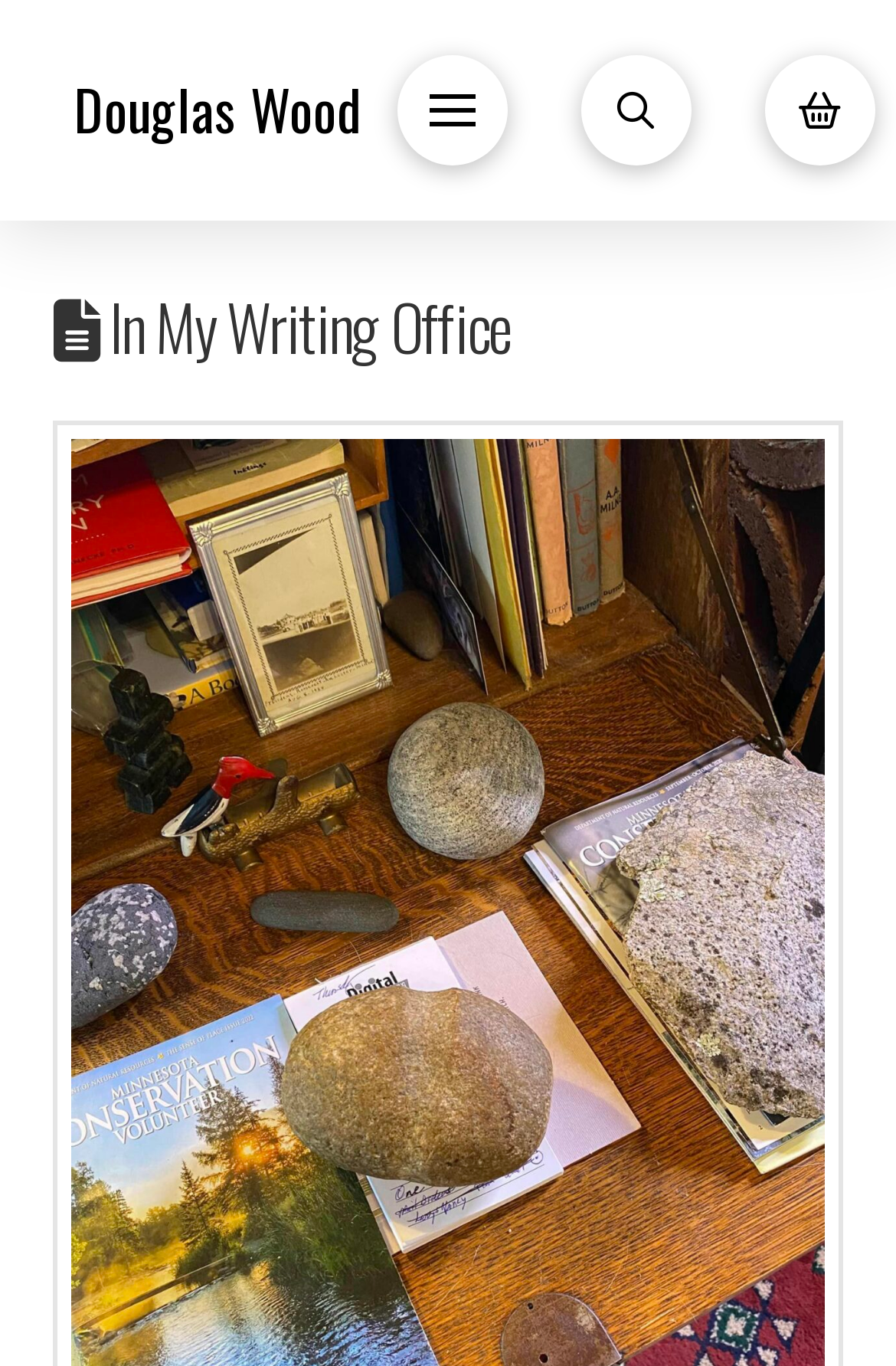Identify the bounding box of the HTML element described here: "aria-label="Toggle Modal Content"". Provide the coordinates as four float numbers between 0 and 1: [left, top, right, bottom].

[0.853, 0.04, 0.976, 0.121]